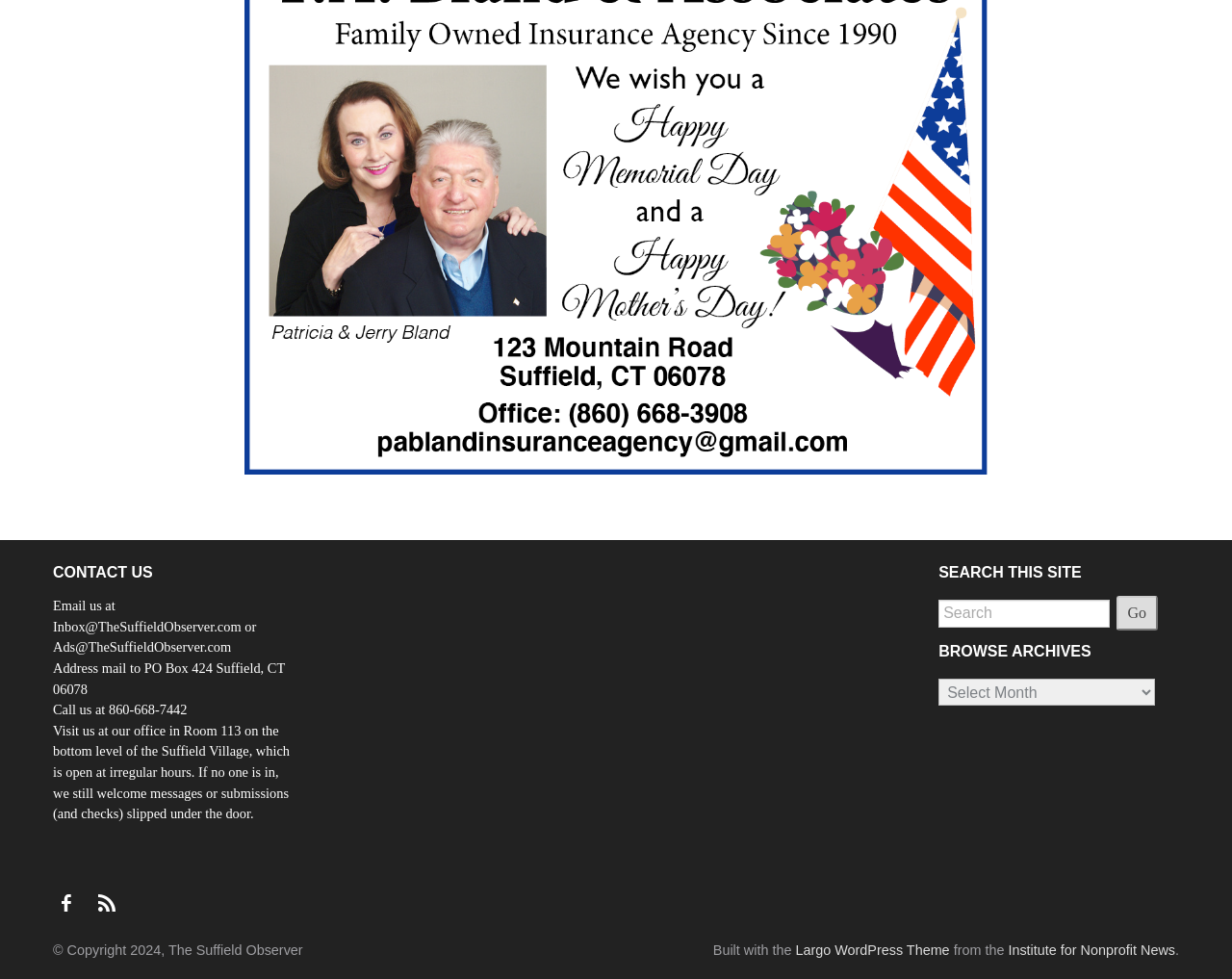What is the purpose of the search box?
Please look at the screenshot and answer in one word or a short phrase.

To search the site